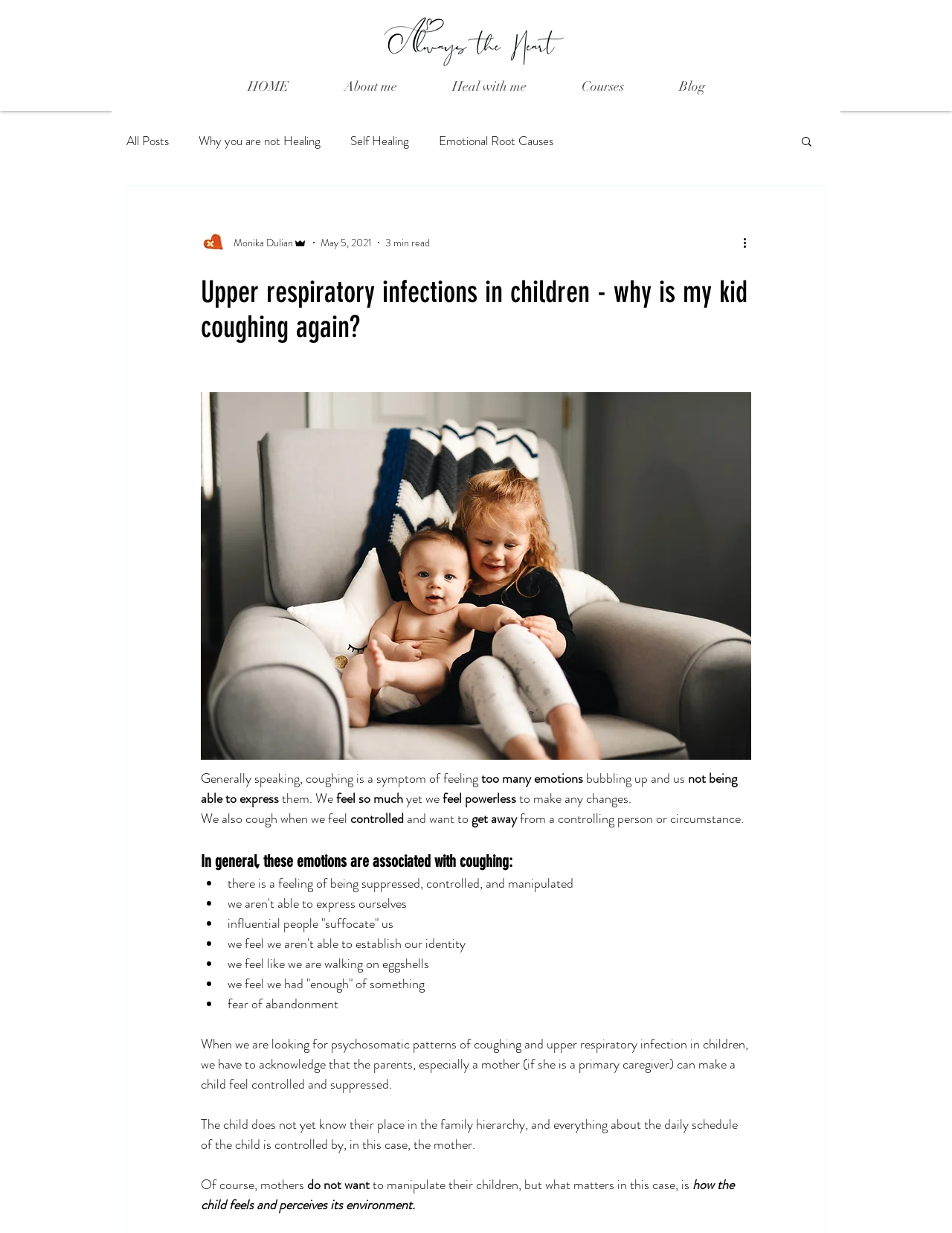What is the estimated reading time of the blog post?
Answer the question with a detailed and thorough explanation.

I found the estimated reading time by looking at the generic element with the text '3 min read' which is located below the author's name and date.